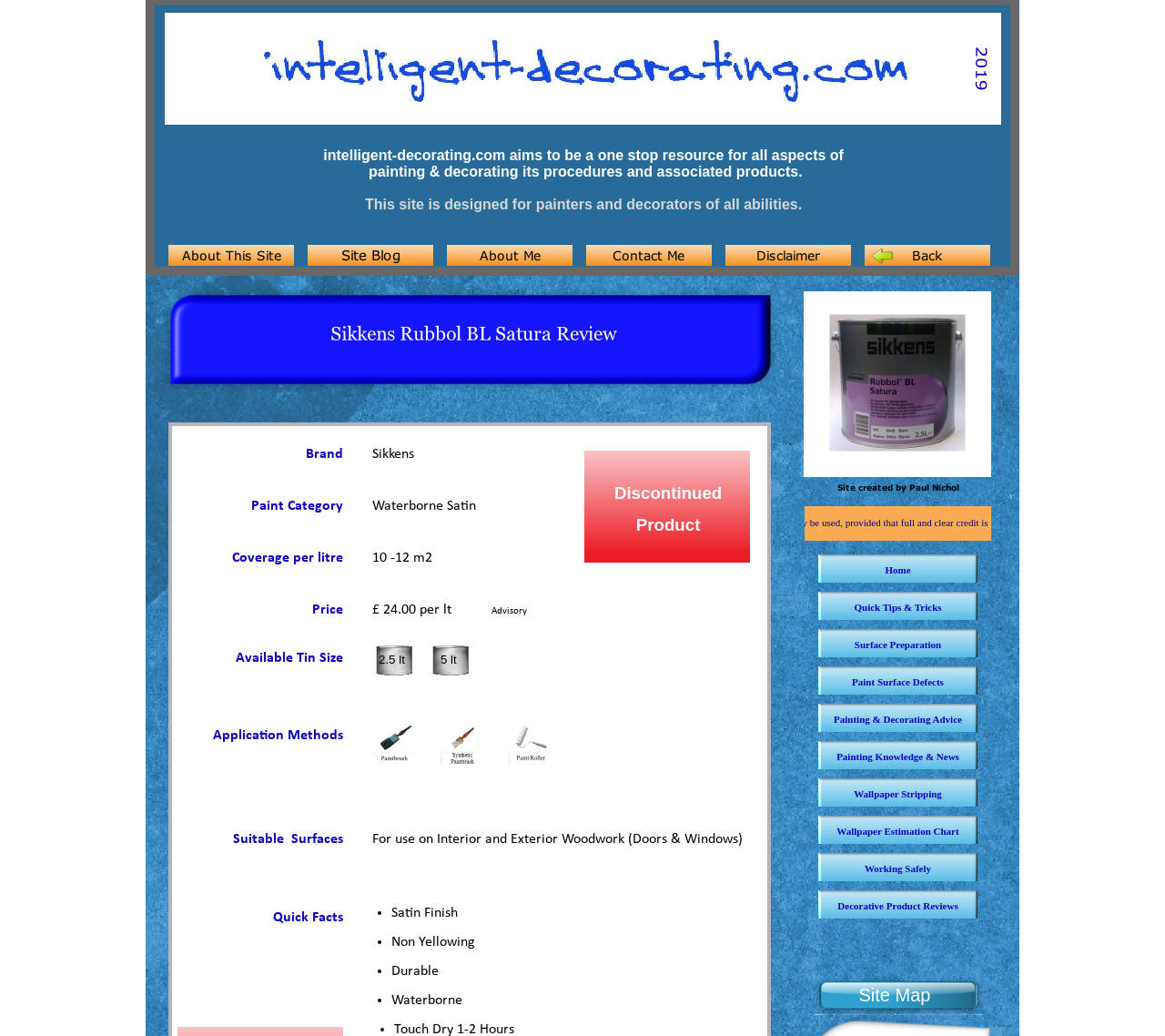Find the bounding box coordinates for the area that must be clicked to perform this action: "Click the 'About This Site' image".

[0.156, 0.239, 0.241, 0.254]